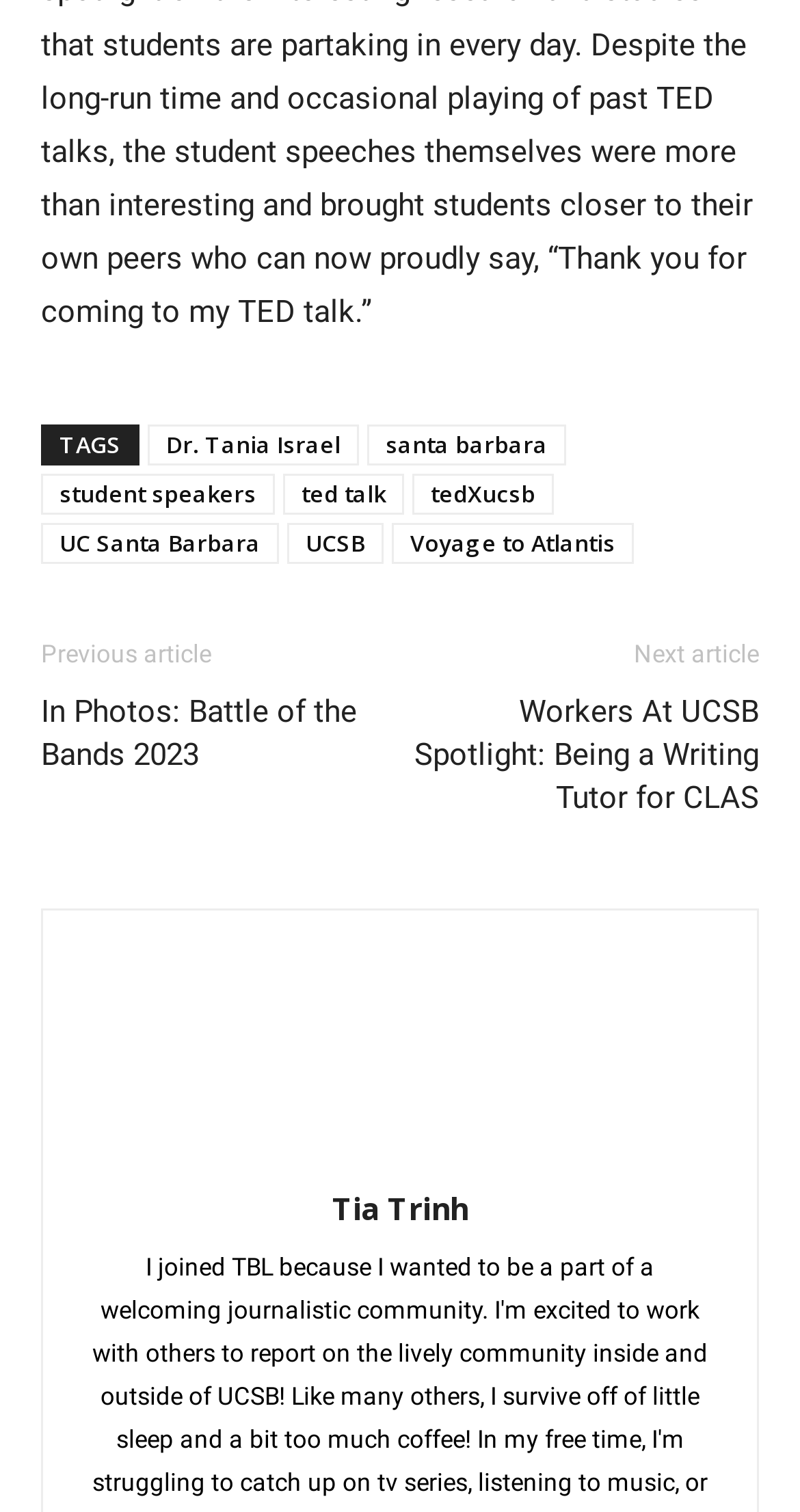Answer this question using a single word or a brief phrase:
Who is the author of the article?

Tia Trinh